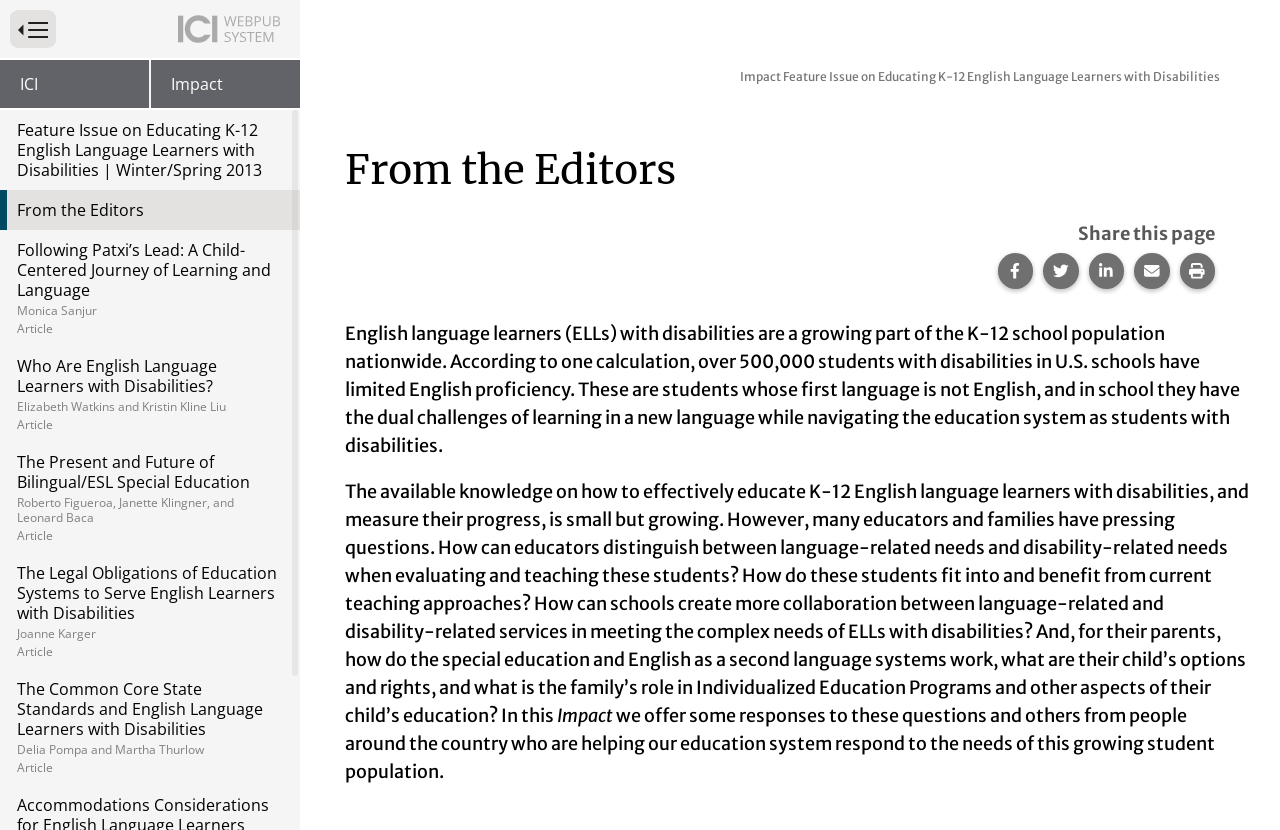Please identify the bounding box coordinates of the clickable region that I should interact with to perform the following instruction: "Toggle website primary navigation". The coordinates should be expressed as four float numbers between 0 and 1, i.e., [left, top, right, bottom].

[0.008, 0.012, 0.044, 0.058]